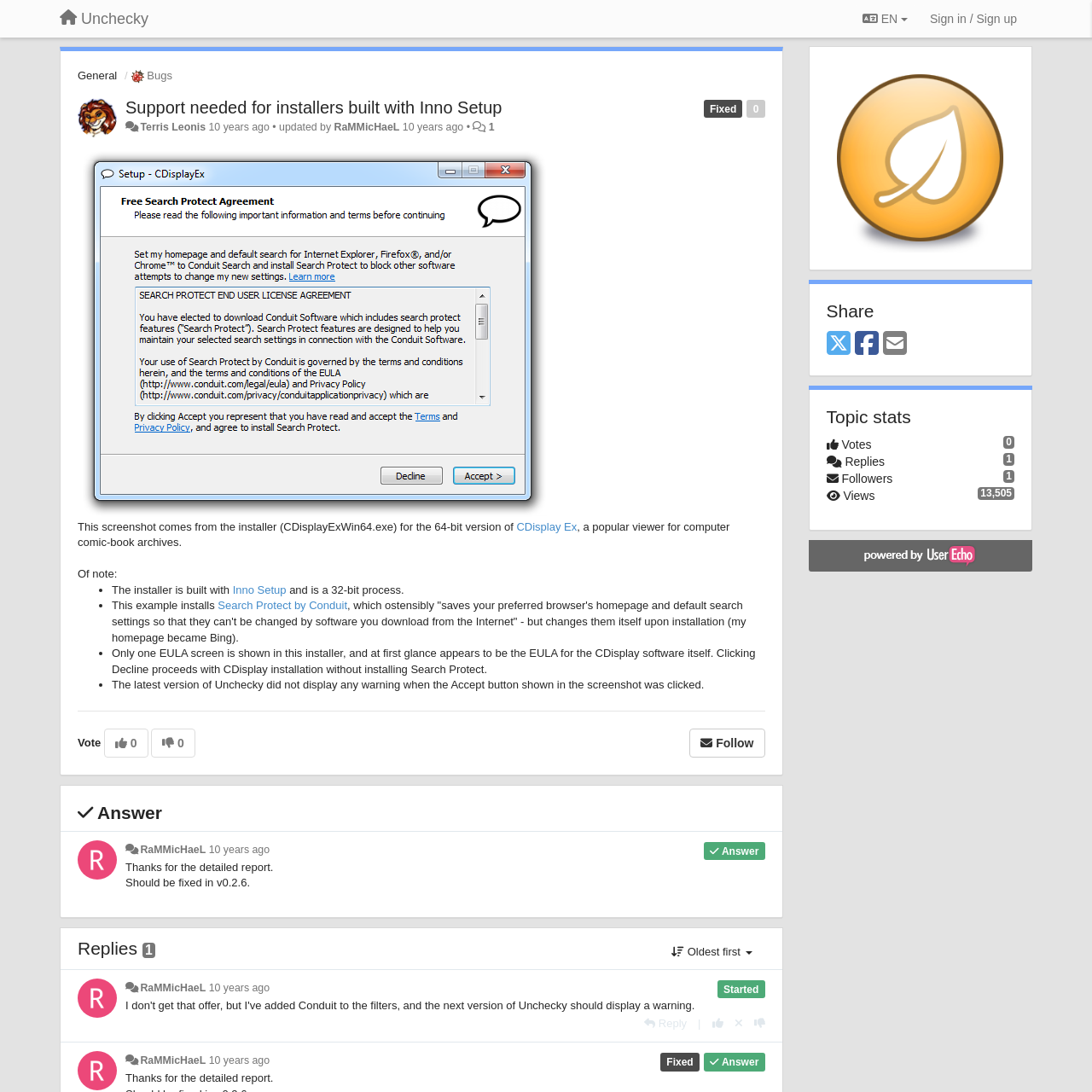What is the name of the software being installed?
Answer the question with as much detail as possible.

The screenshot is from the installer for the 64-bit version of CDisplay Ex, a popular viewer for computer comic-book archives.